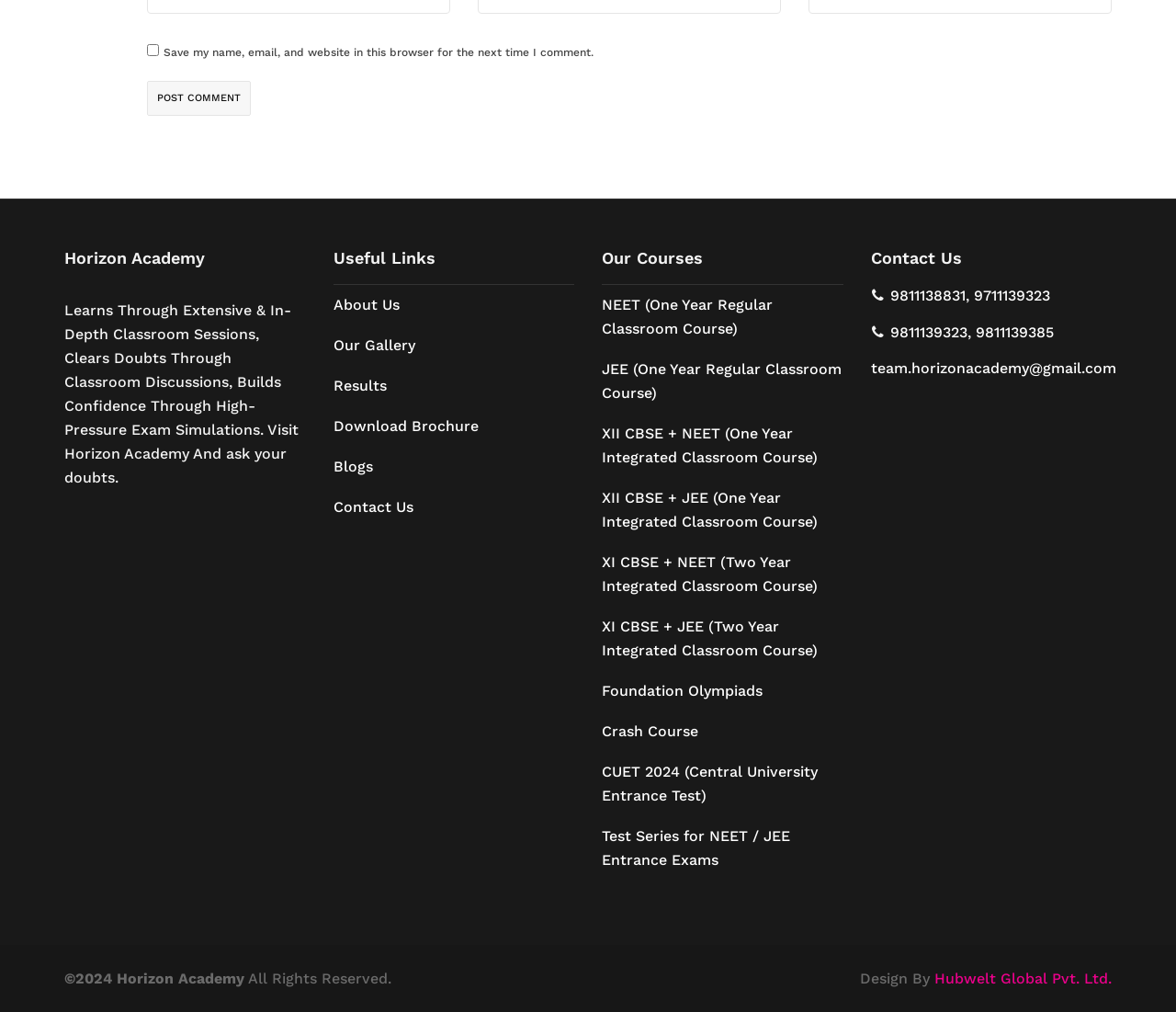Can you provide the bounding box coordinates for the element that should be clicked to implement the instruction: "Click the 'Post comment' button"?

[0.125, 0.08, 0.213, 0.115]